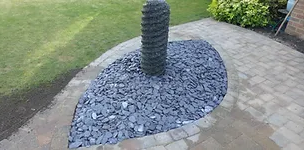What is the material of the central column?
Refer to the image and provide a one-word or short phrase answer.

Stacked stones